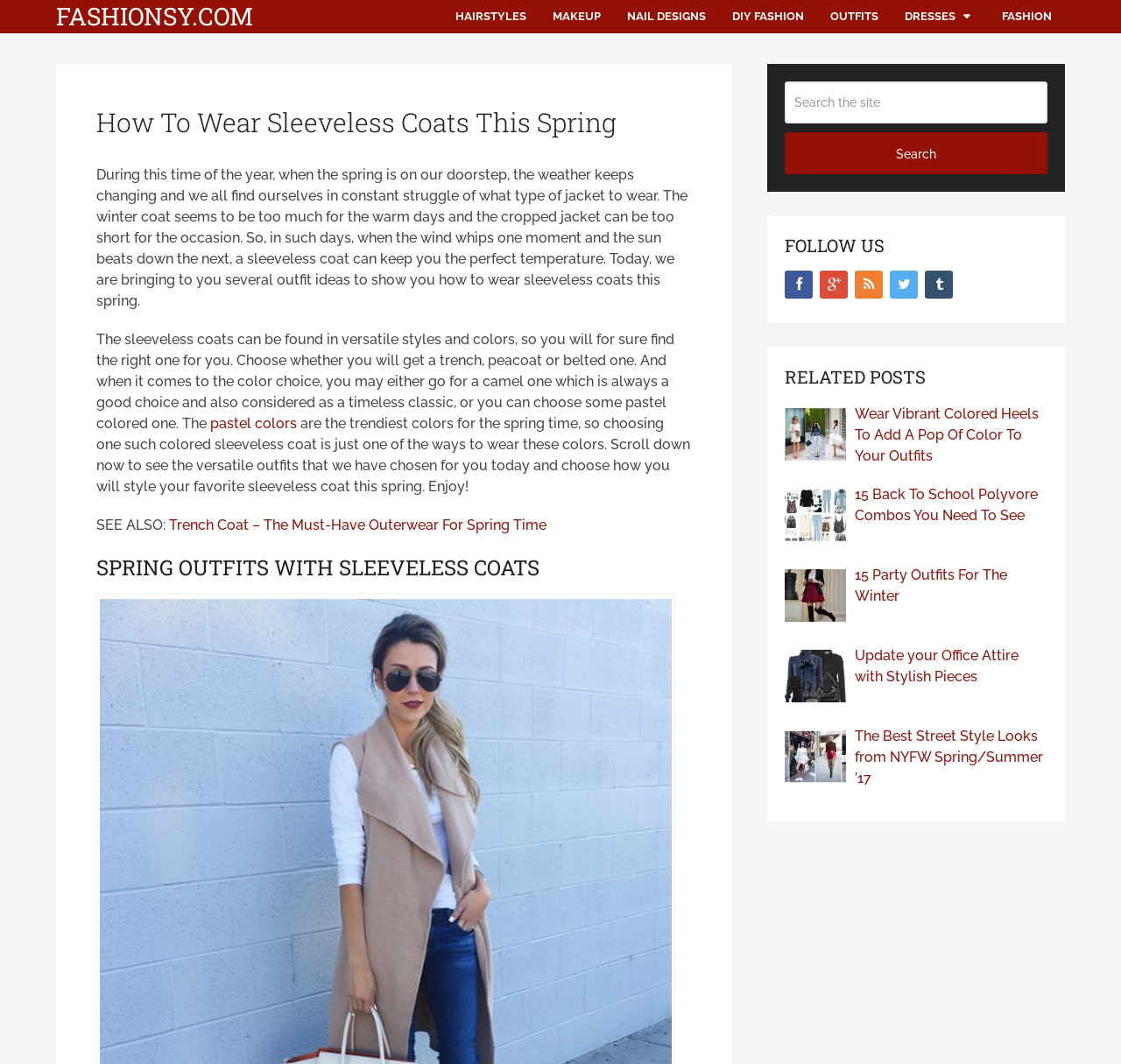Determine the bounding box coordinates of the clickable region to carry out the instruction: "Read about pastel colors".

[0.188, 0.39, 0.265, 0.406]